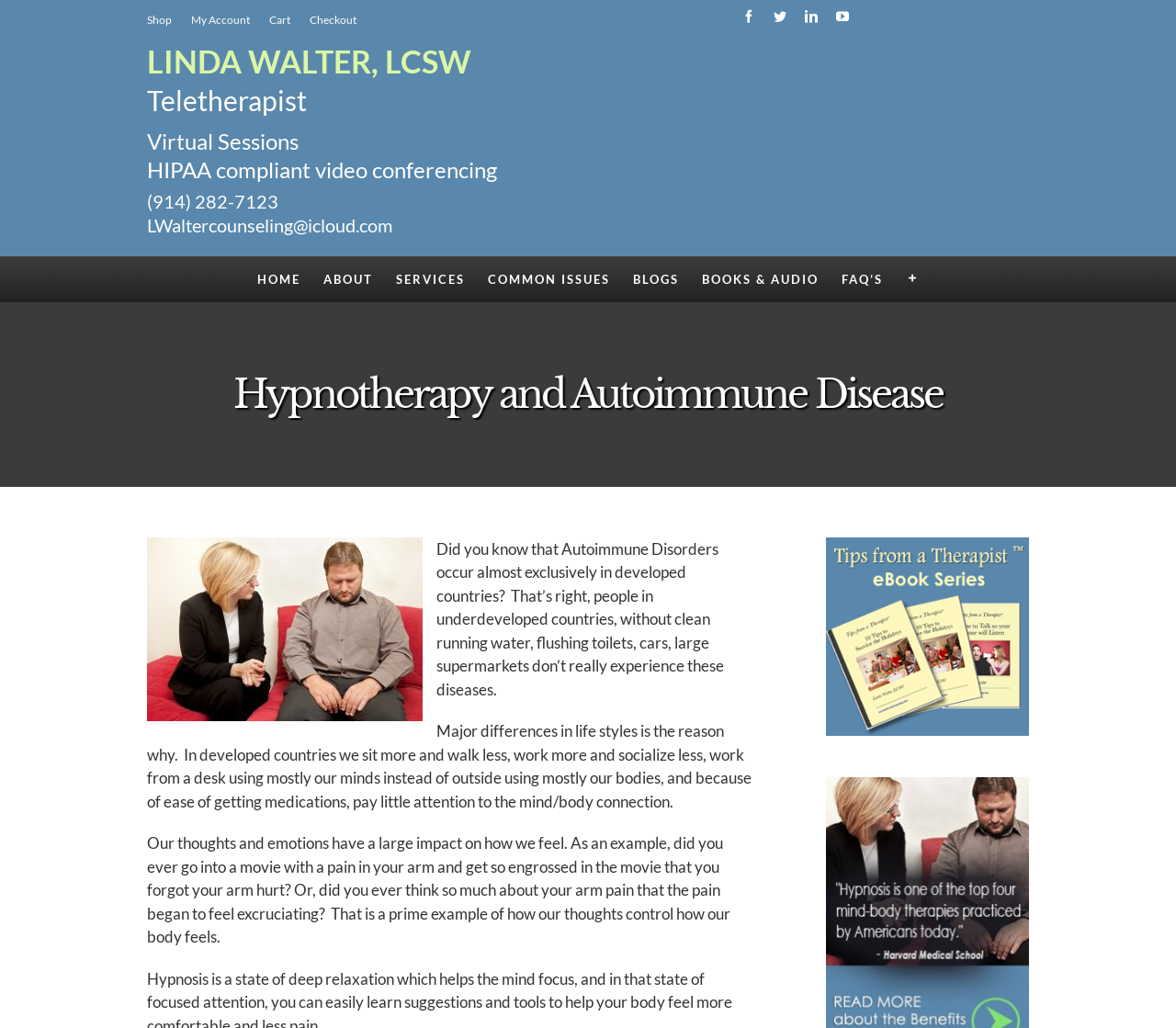Please determine the bounding box coordinates of the element's region to click in order to carry out the following instruction: "Call the phone number". The coordinates should be four float numbers between 0 and 1, i.e., [left, top, right, bottom].

[0.125, 0.185, 0.237, 0.206]